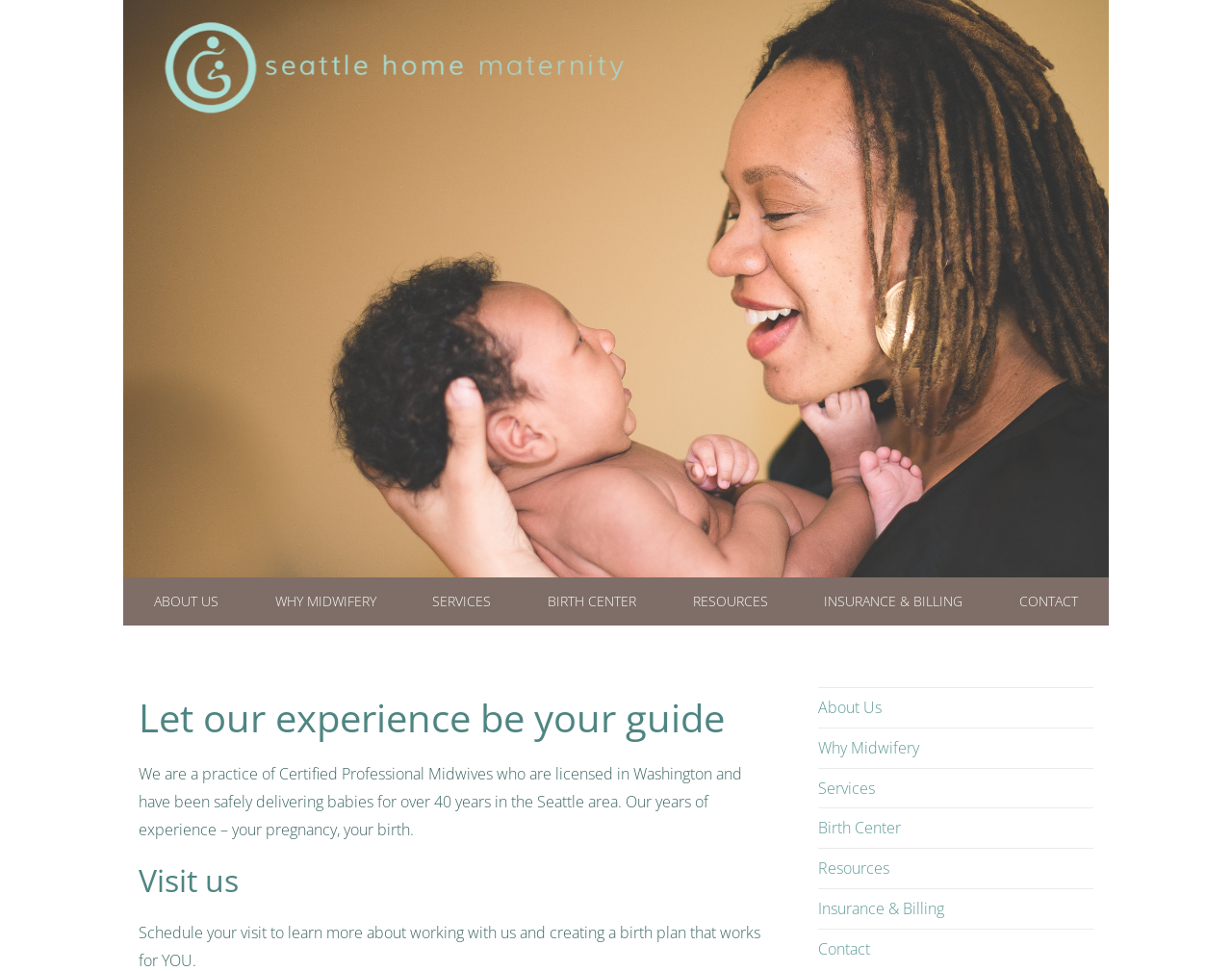Identify the bounding box coordinates of the section to be clicked to complete the task described by the following instruction: "Get information about the birth center". The coordinates should be four float numbers between 0 and 1, formatted as [left, top, right, bottom].

[0.432, 0.595, 0.529, 0.644]